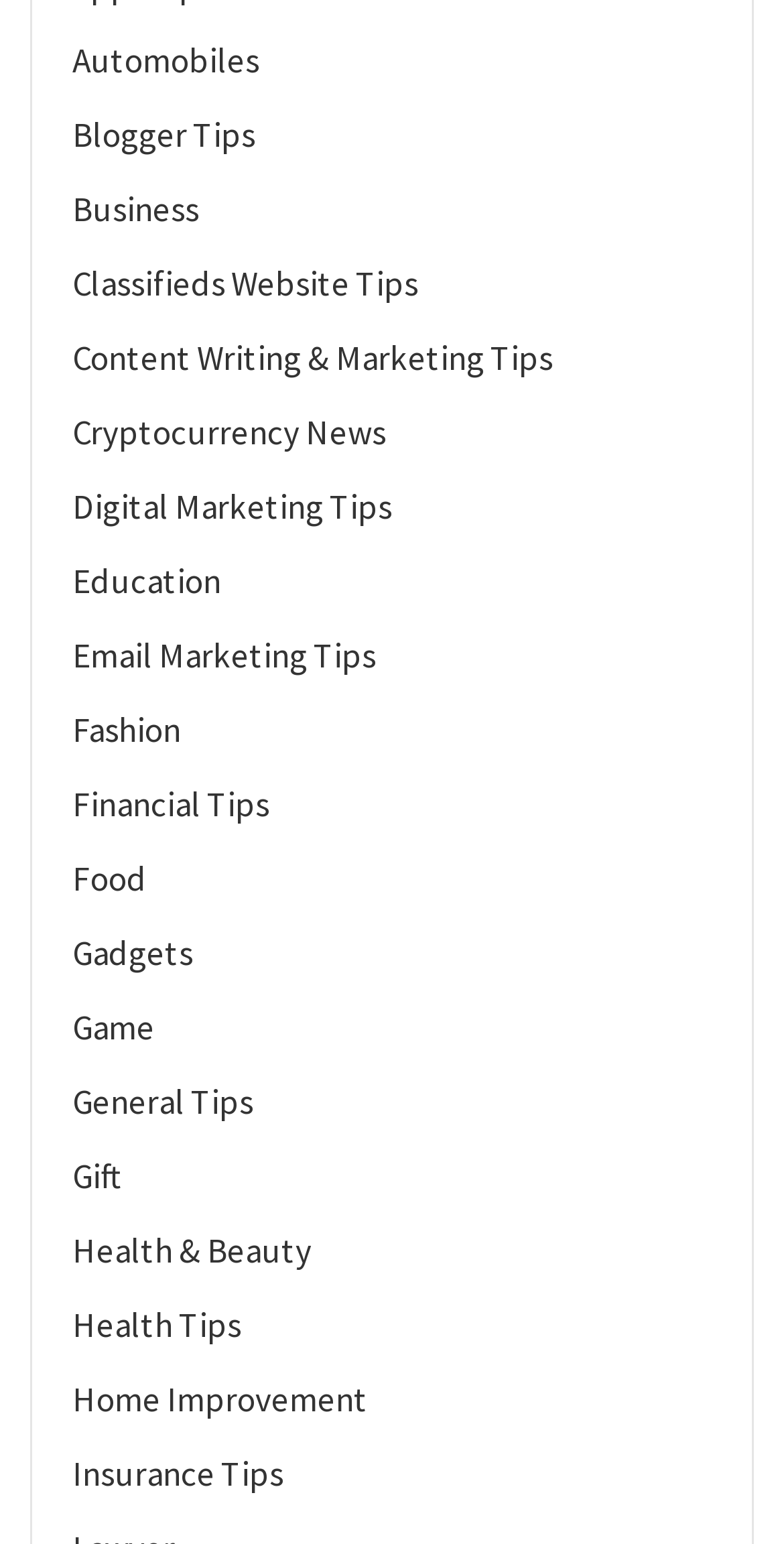Identify the bounding box coordinates for the region to click in order to carry out this instruction: "Click on Automobiles". Provide the coordinates using four float numbers between 0 and 1, formatted as [left, top, right, bottom].

[0.092, 0.024, 0.331, 0.053]